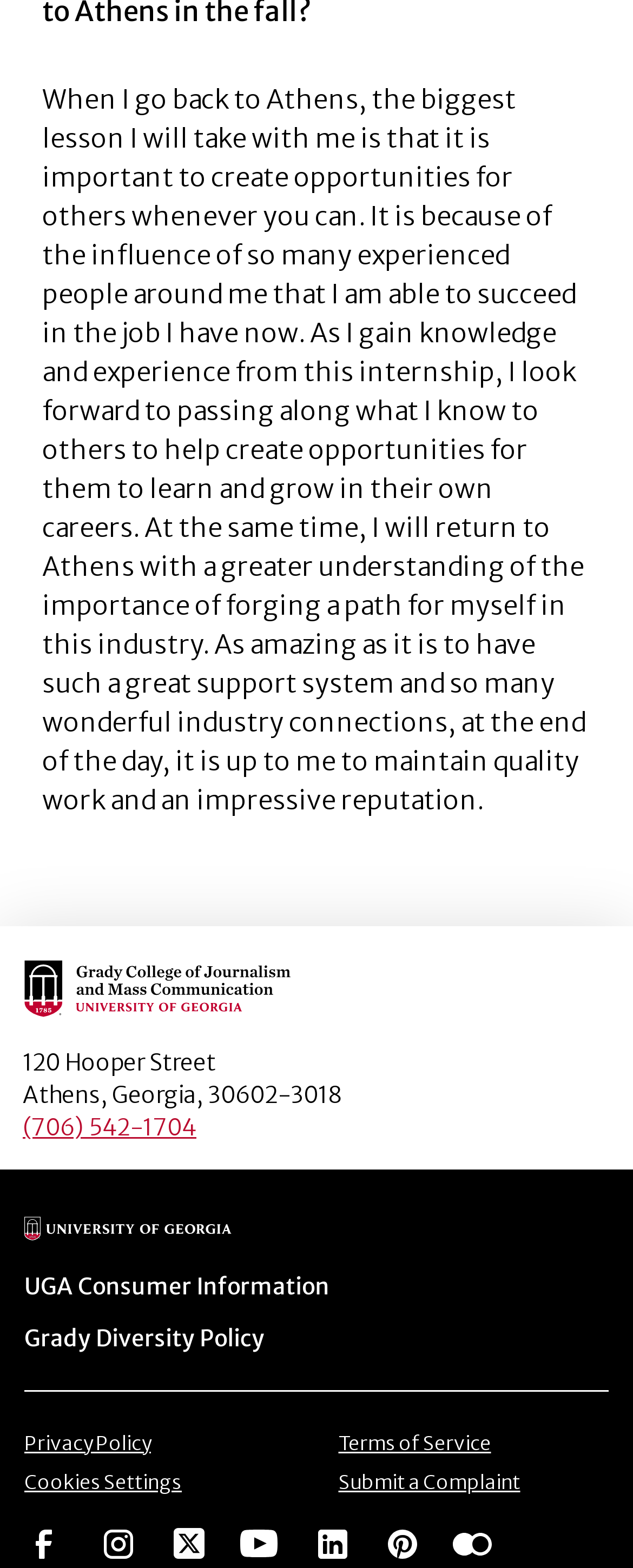Identify the bounding box coordinates for the UI element described as follows: "Menu itemPrivacy Policy". Ensure the coordinates are four float numbers between 0 and 1, formatted as [left, top, right, bottom].

[0.038, 0.912, 0.238, 0.927]